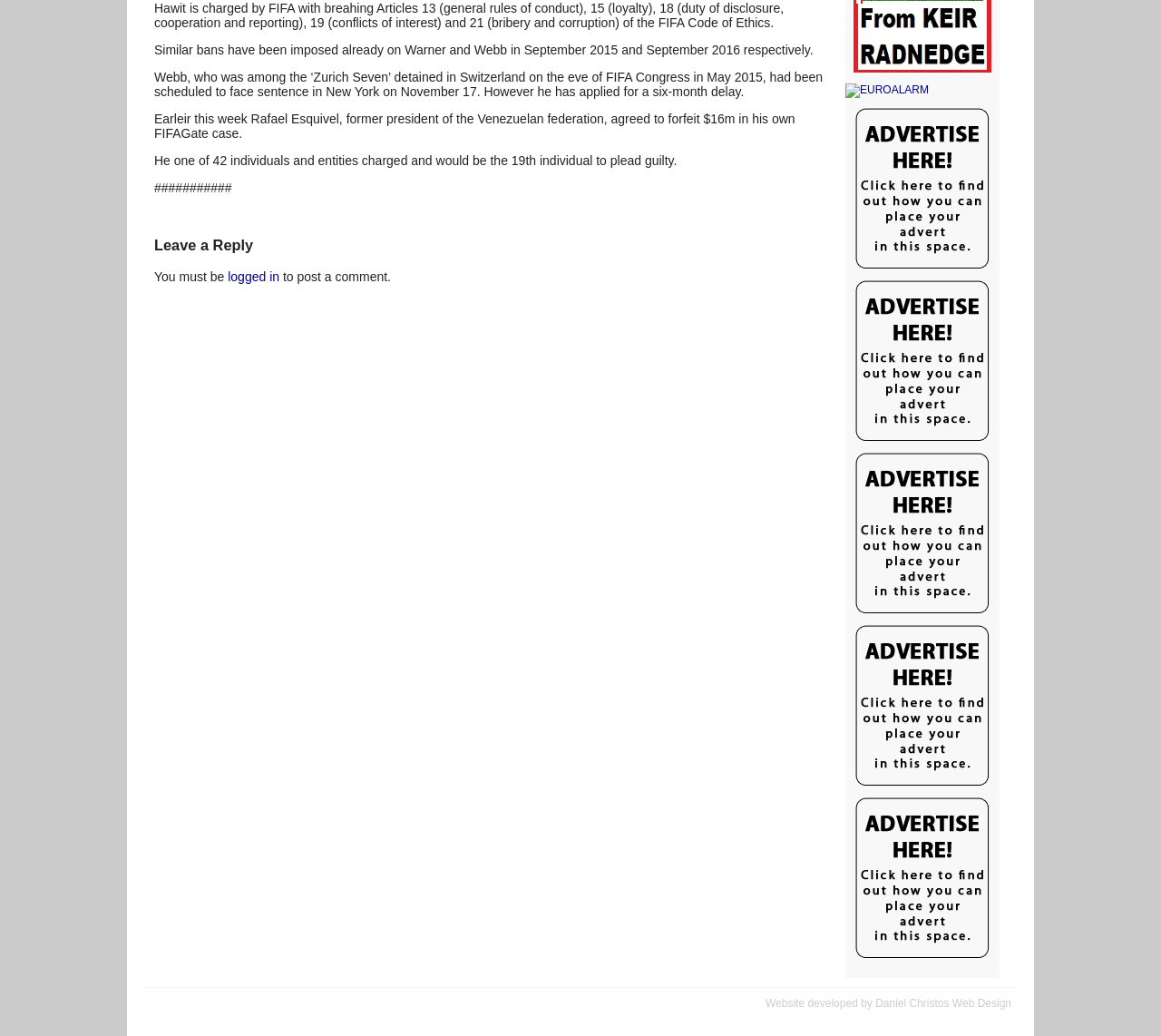Determine the bounding box coordinates of the UI element that matches the following description: "title="EUROALARM"". The coordinates should be four float numbers between 0 and 1 in the format [left, top, right, bottom].

[0.728, 0.081, 0.861, 0.095]